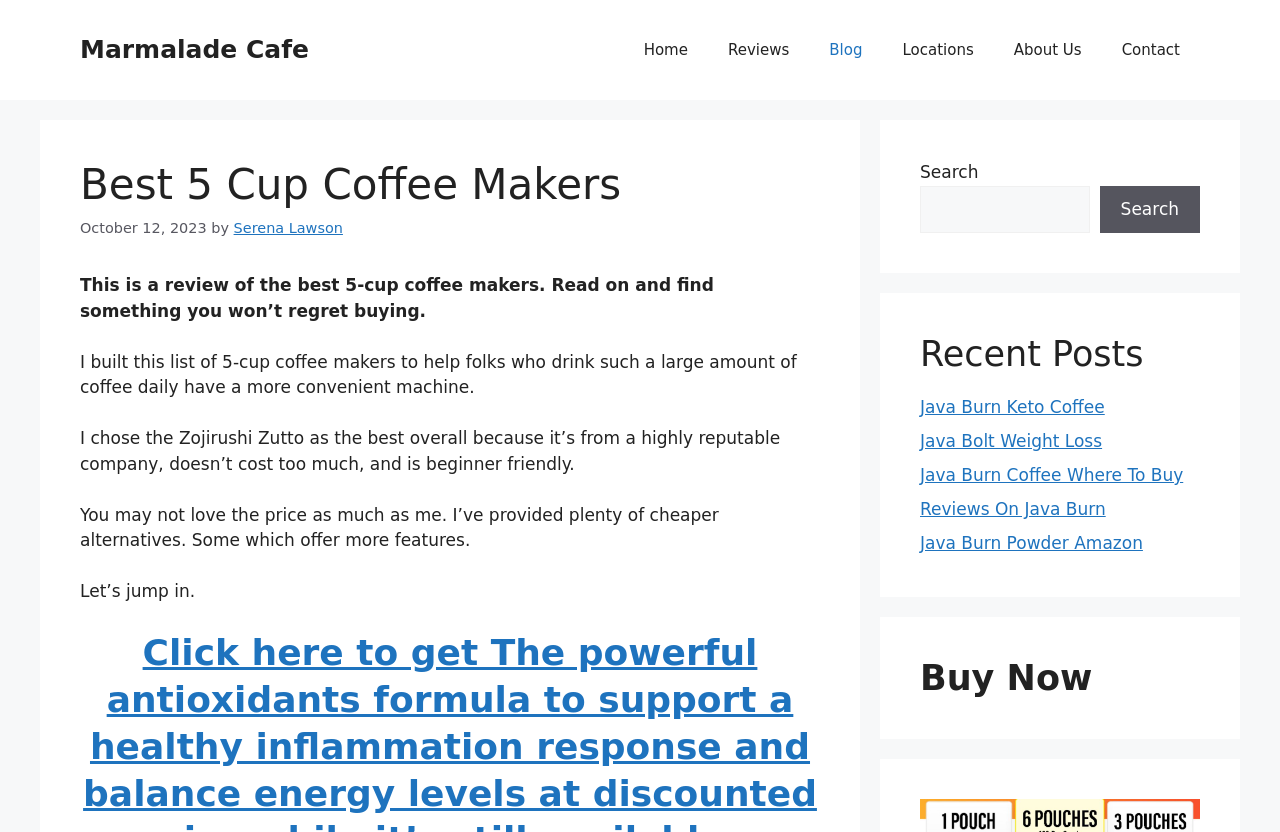Kindly respond to the following question with a single word or a brief phrase: 
What is the recommended coffee maker?

Zojirushi Zutto